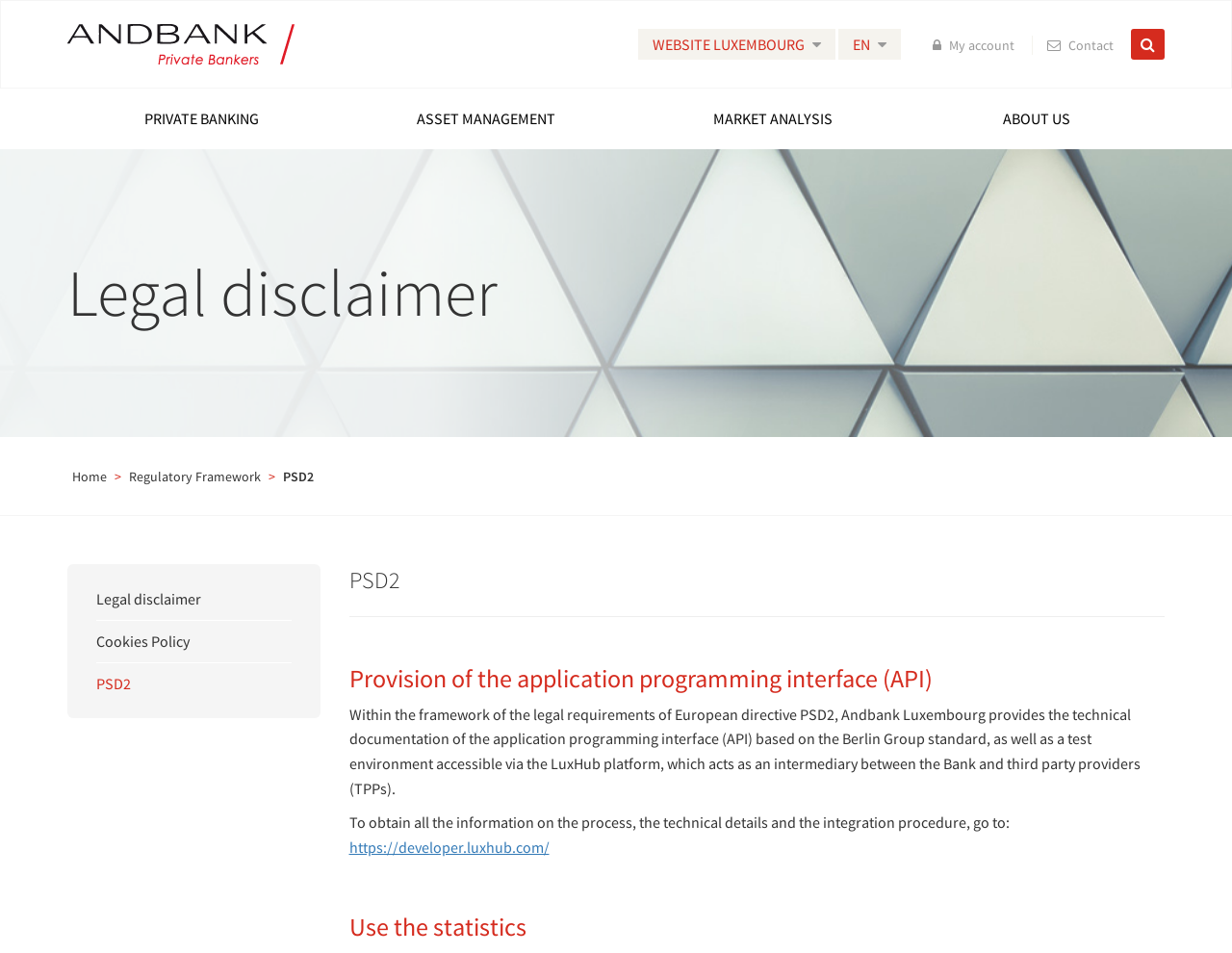Pinpoint the bounding box coordinates for the area that should be clicked to perform the following instruction: "Contact us".

[0.85, 0.038, 0.904, 0.056]